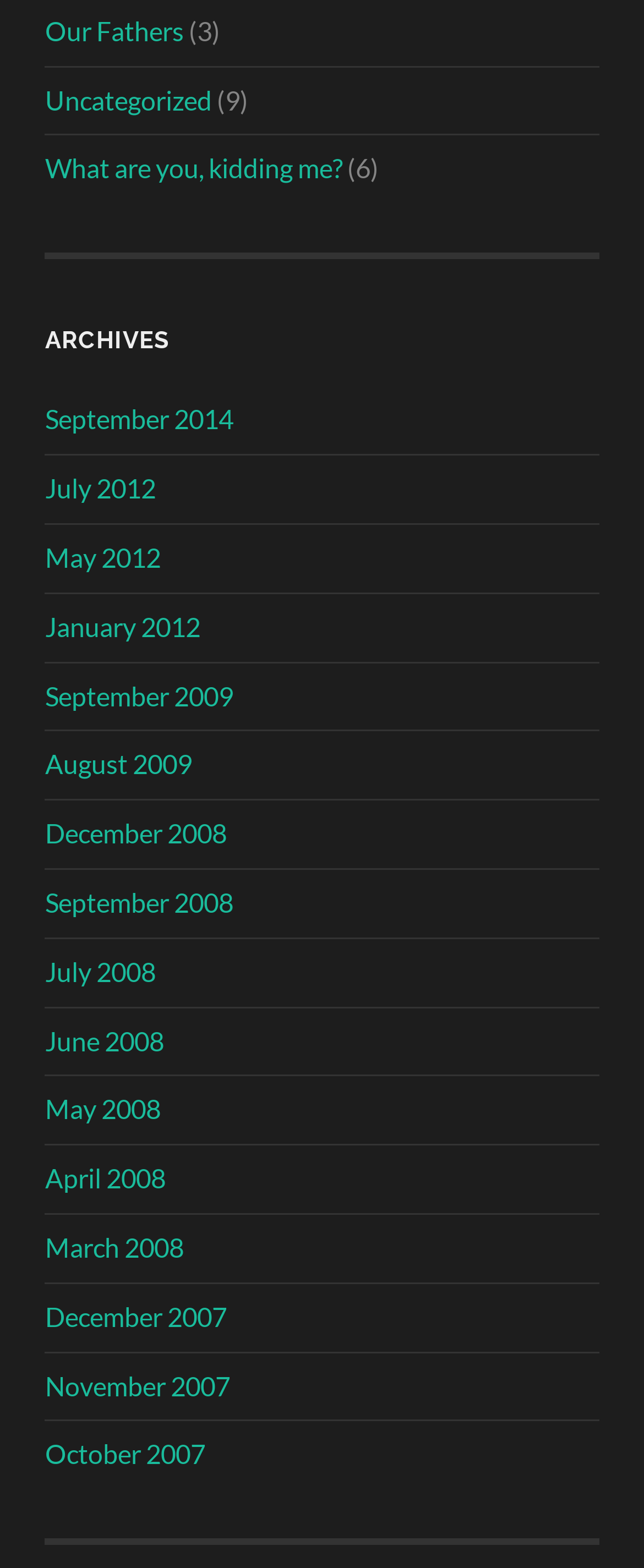Please analyze the image and provide a thorough answer to the question:
What is the title of the first post listed?

I looked at the links at the top of the webpage and found that the first post listed has the title 'What are you, kidding me?'.